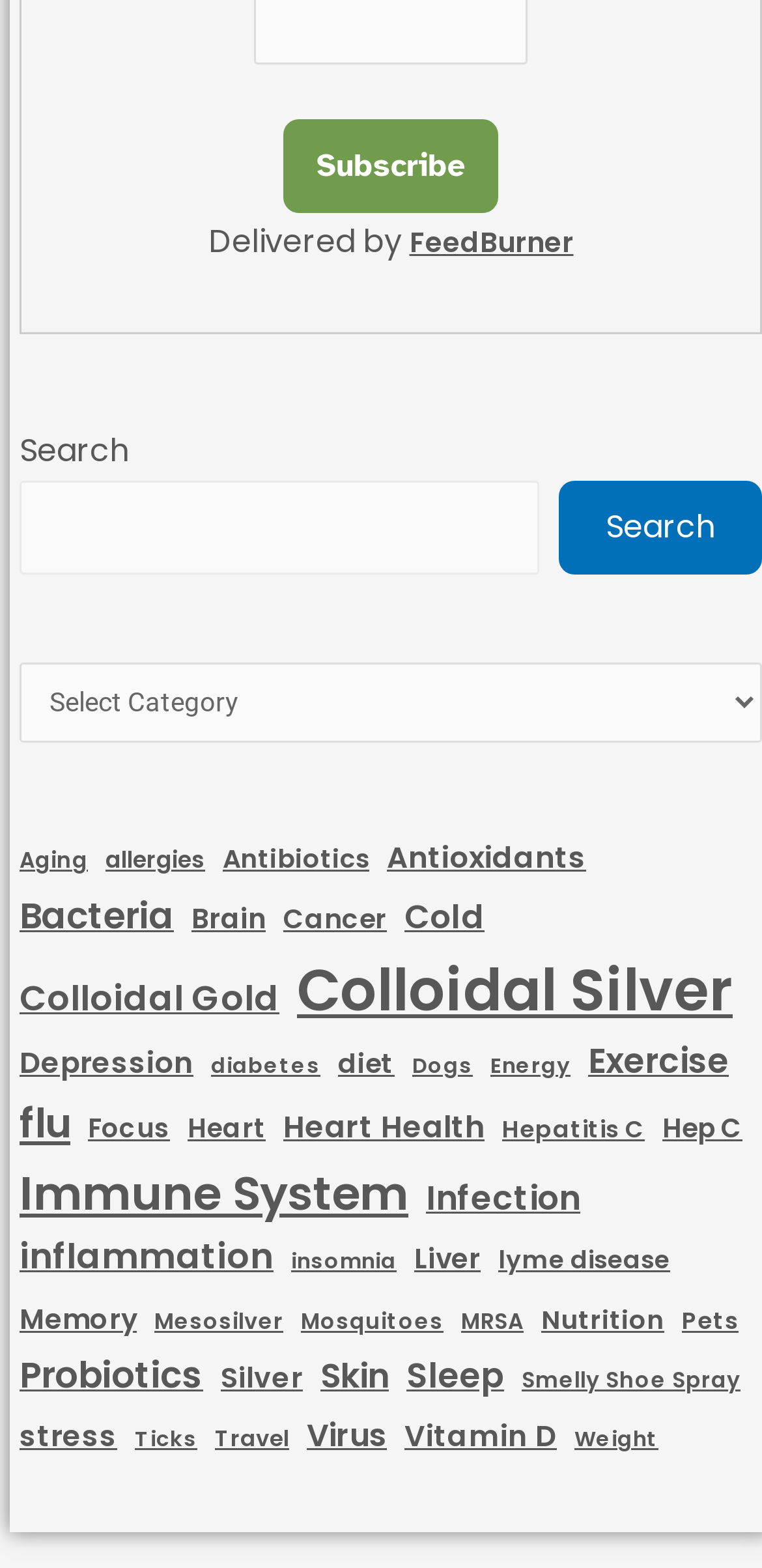Specify the bounding box coordinates of the element's region that should be clicked to achieve the following instruction: "Read about Antibiotics". The bounding box coordinates consist of four float numbers between 0 and 1, in the format [left, top, right, bottom].

[0.292, 0.536, 0.485, 0.561]